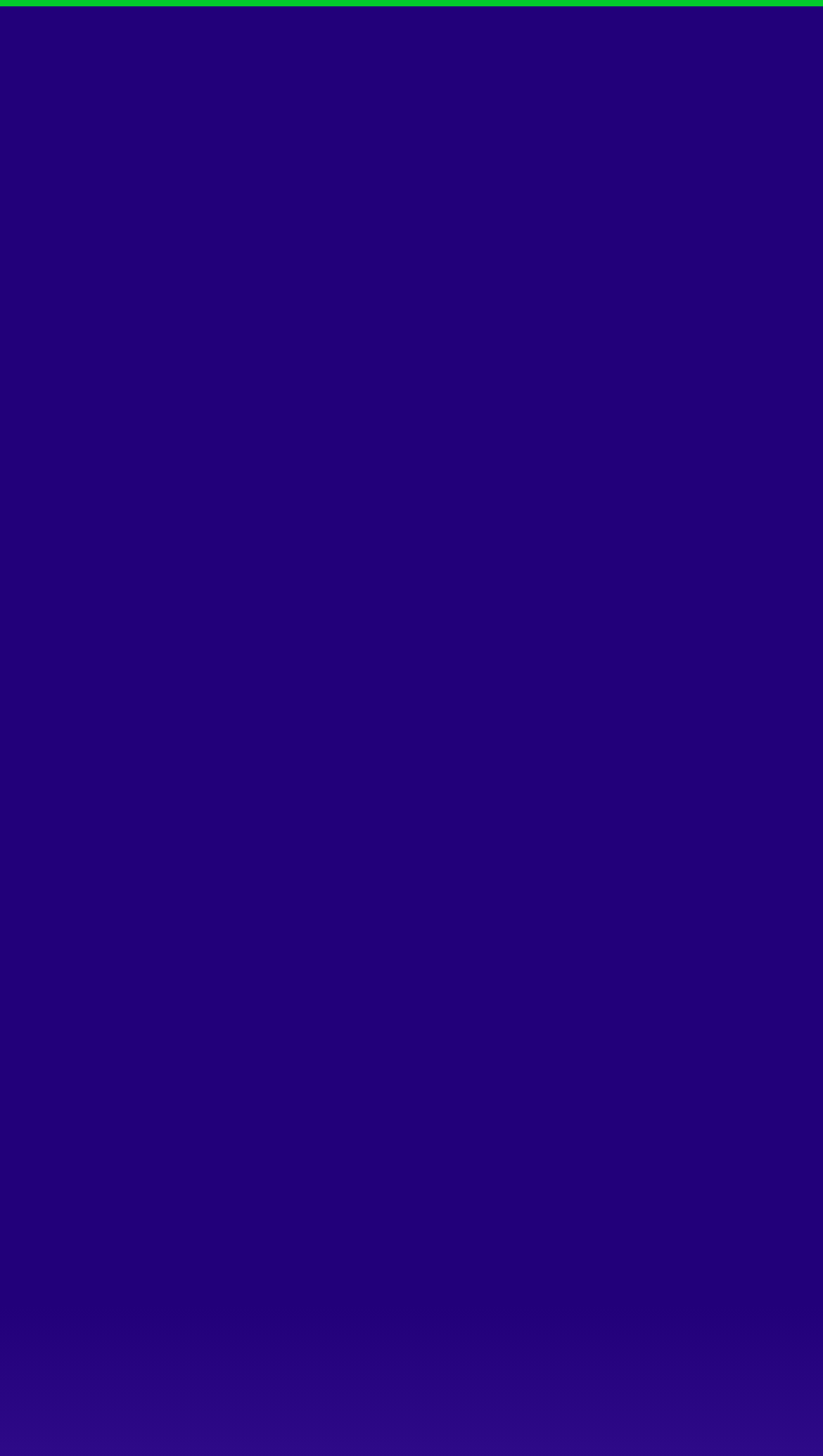Please respond in a single word or phrase: 
What is the position of the logo?

Top left